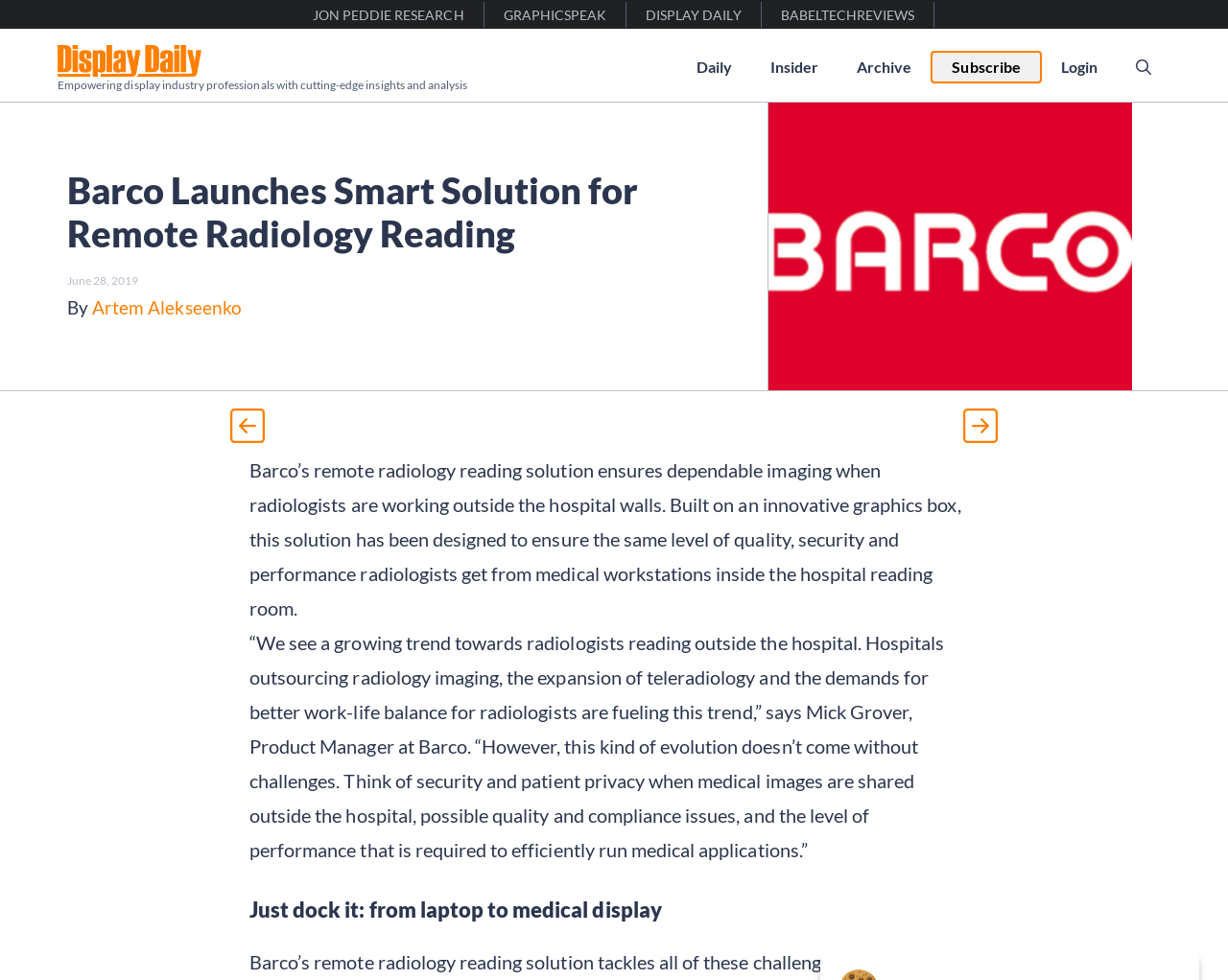Please find and report the primary heading text from the webpage.

Barco Launches Smart Solution for Remote Radiology Reading